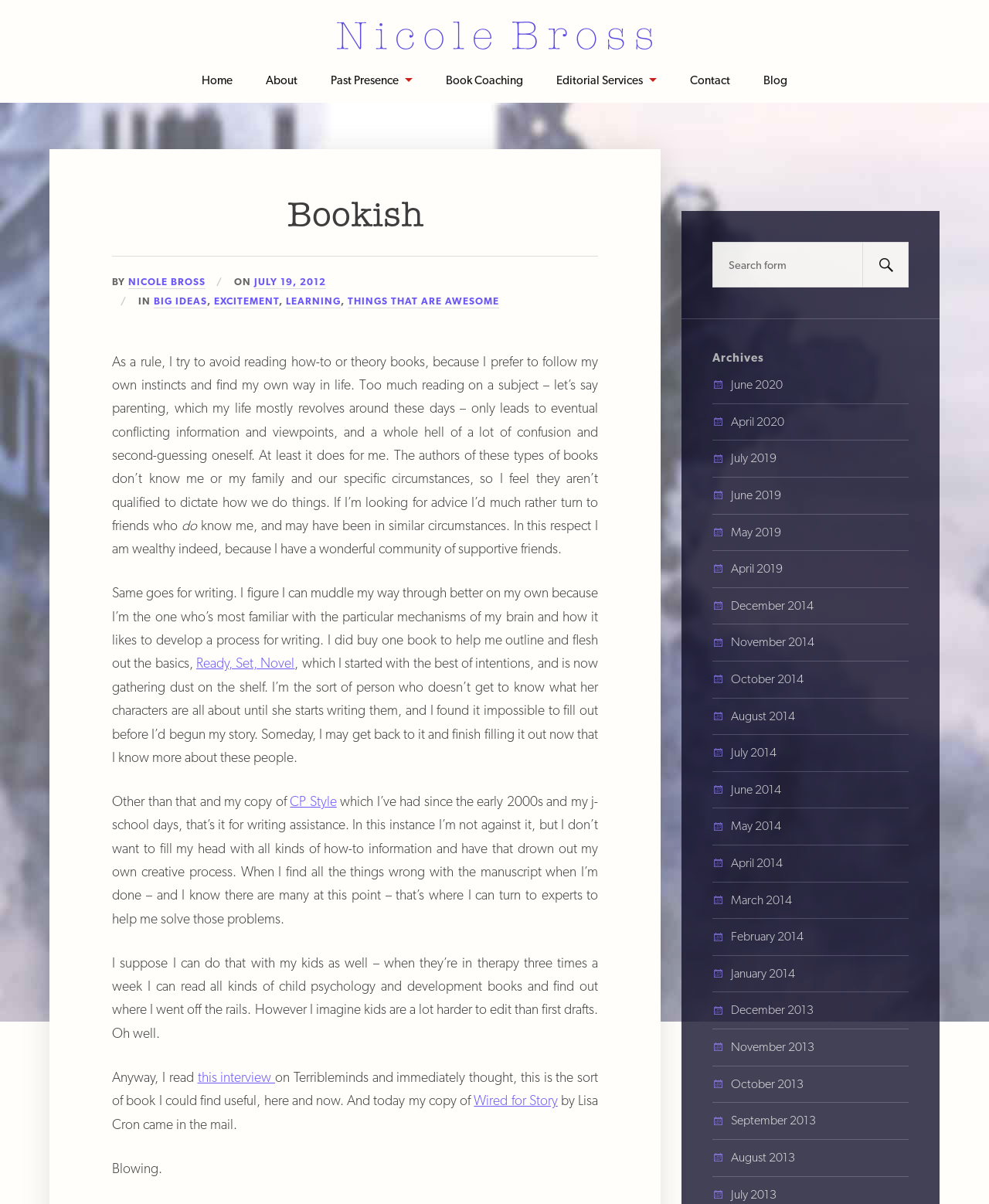Respond with a single word or phrase to the following question:
How many links are there in the archives section?

20